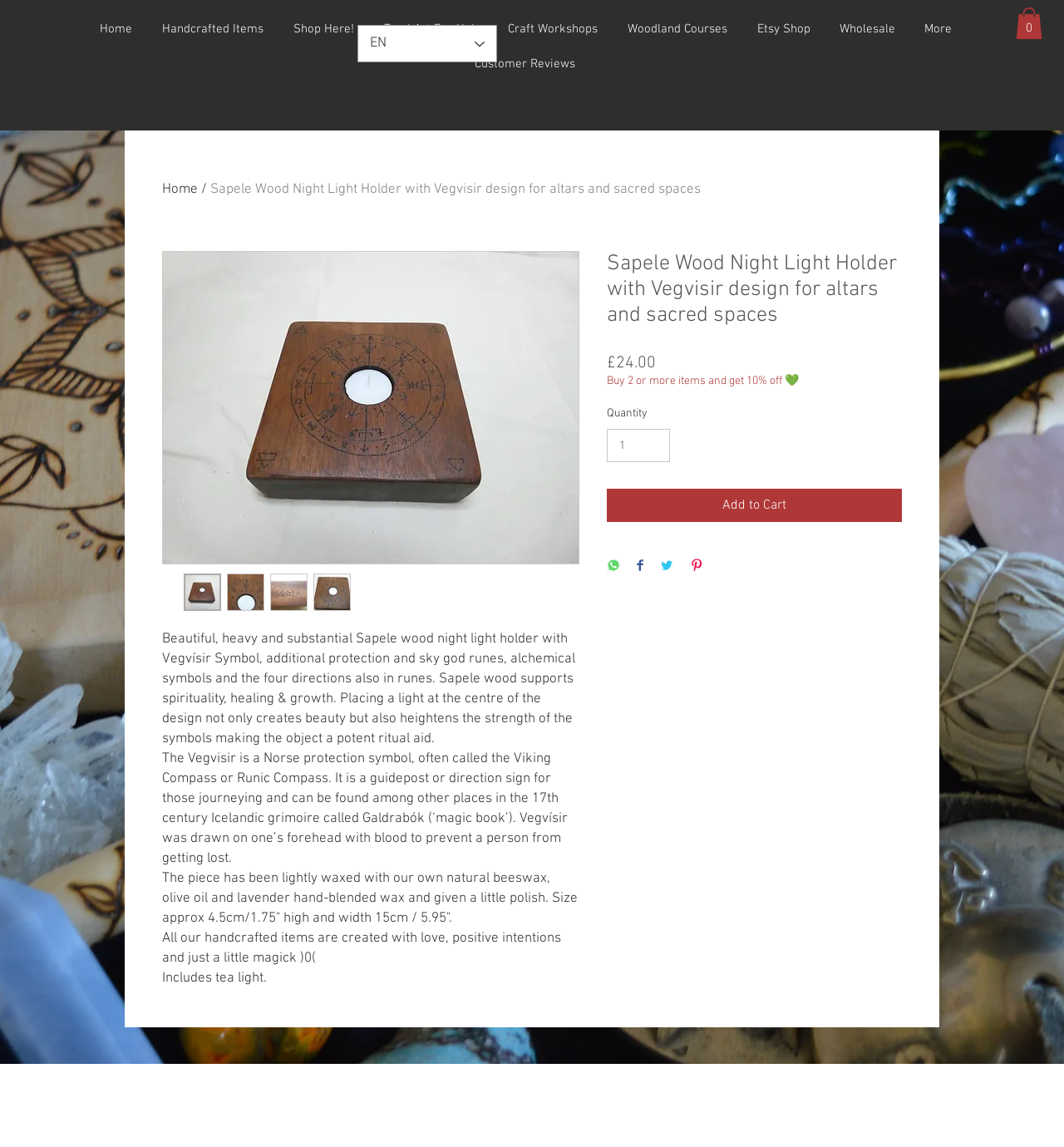Identify and generate the primary title of the webpage.

Sapele Wood Night Light Holder with Vegvisir design for altars and sacred spaces